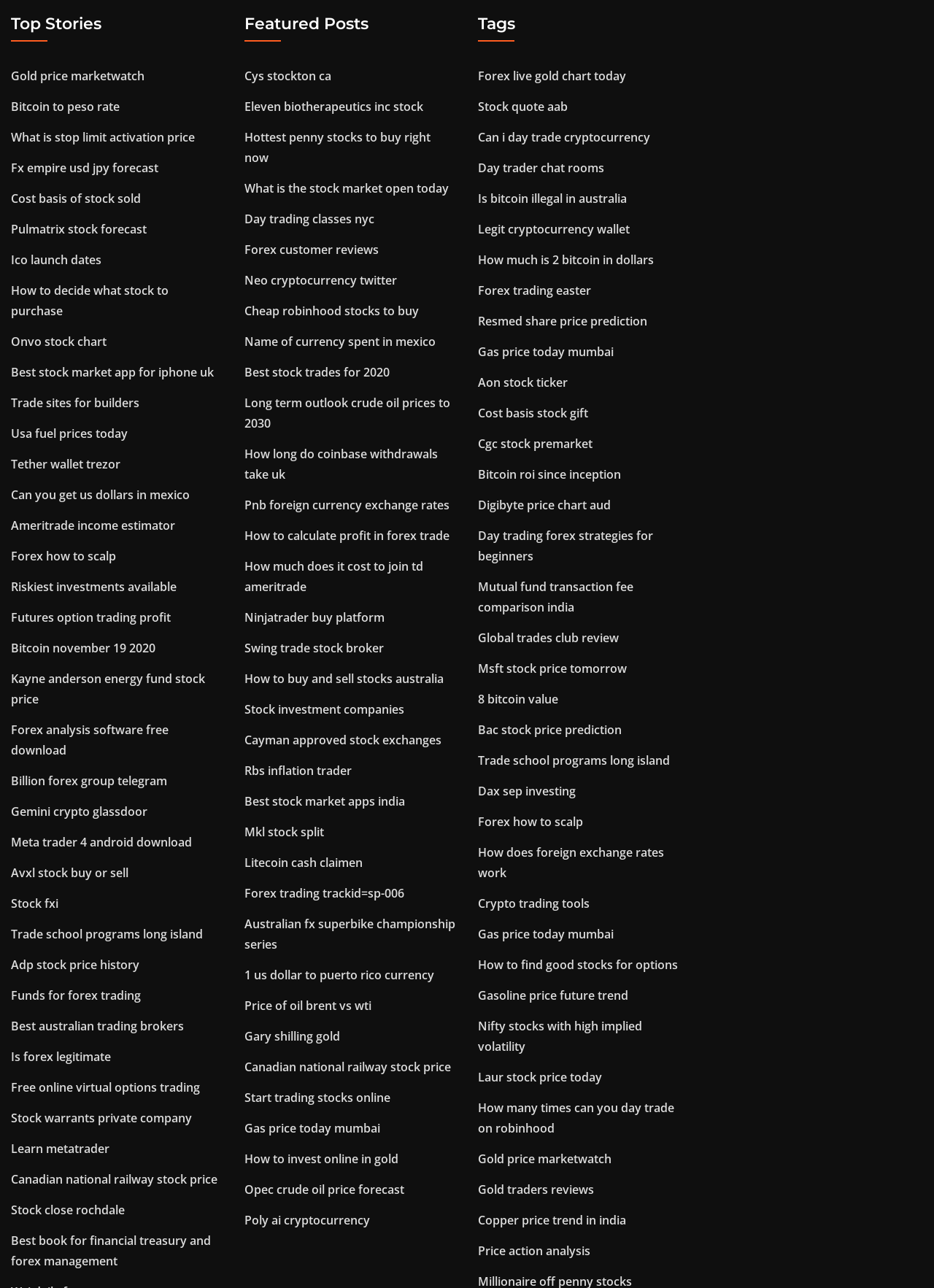What is the main topic of the webpage?
Please provide a single word or phrase in response based on the screenshot.

Finance and trading